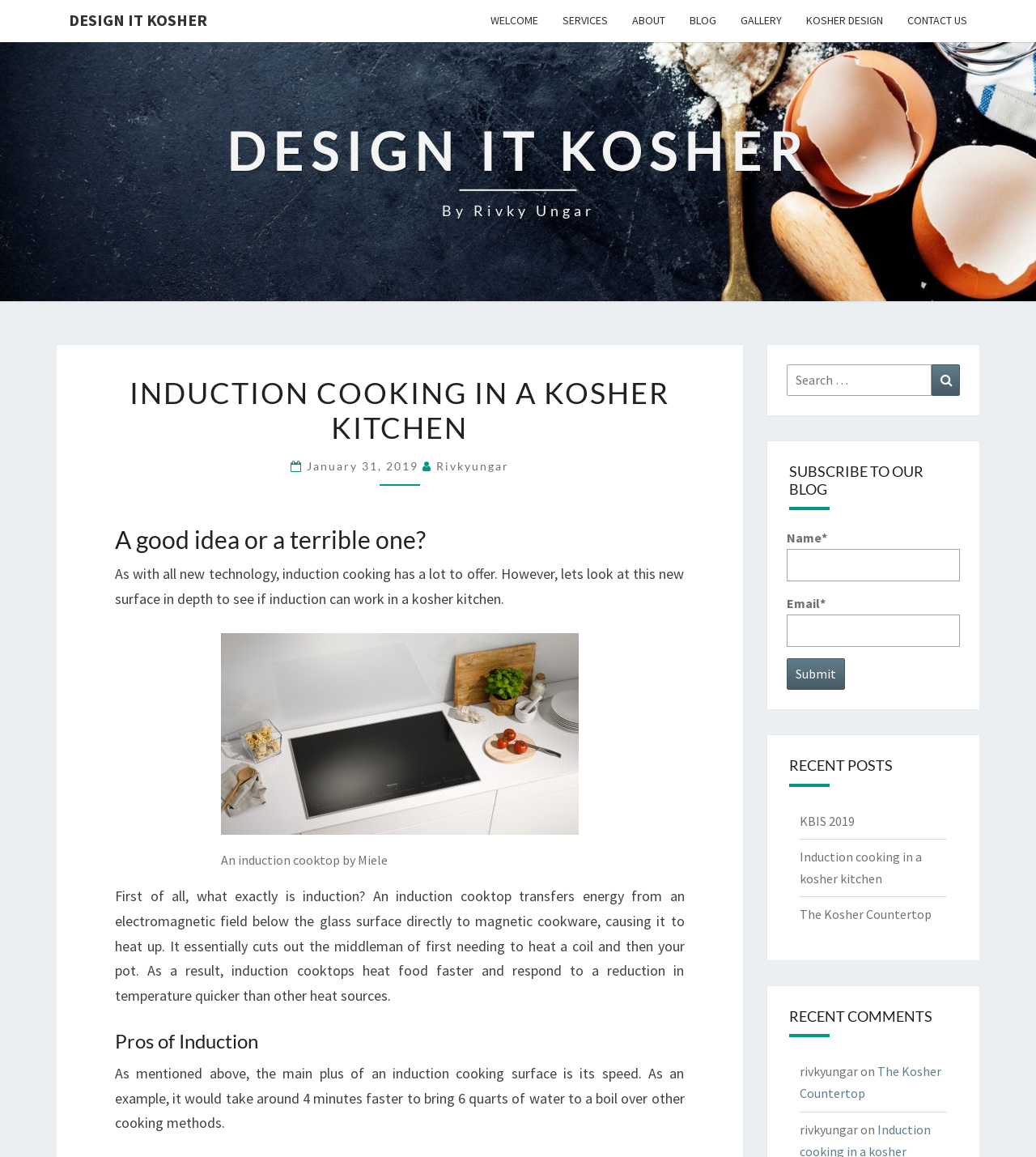Please specify the coordinates of the bounding box for the element that should be clicked to carry out this instruction: "Click on the 'DESIGN IT KOSHER' link". The coordinates must be four float numbers between 0 and 1, formatted as [left, top, right, bottom].

[0.055, 0.0, 0.212, 0.035]